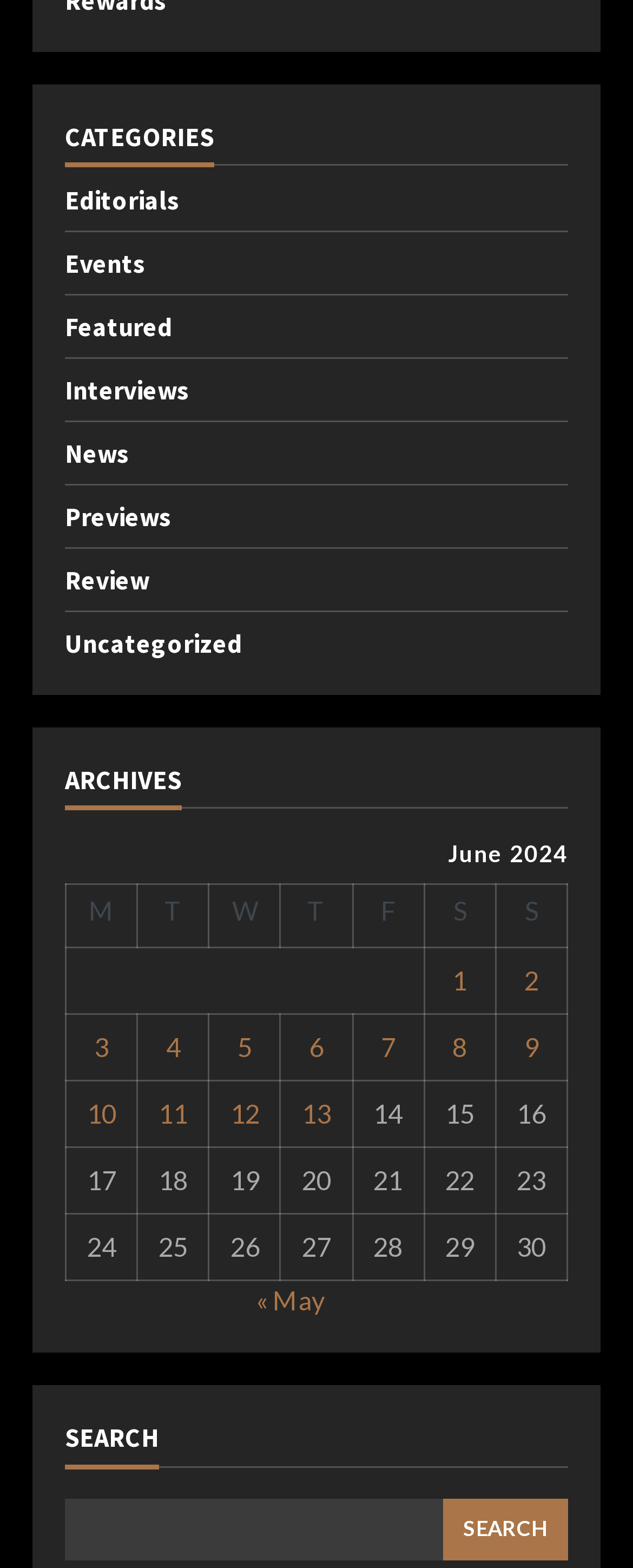Determine the bounding box coordinates (top-left x, top-left y, bottom-right x, bottom-right y) of the UI element described in the following text: parent_node: SEARCH name="s"

[0.103, 0.955, 0.699, 0.995]